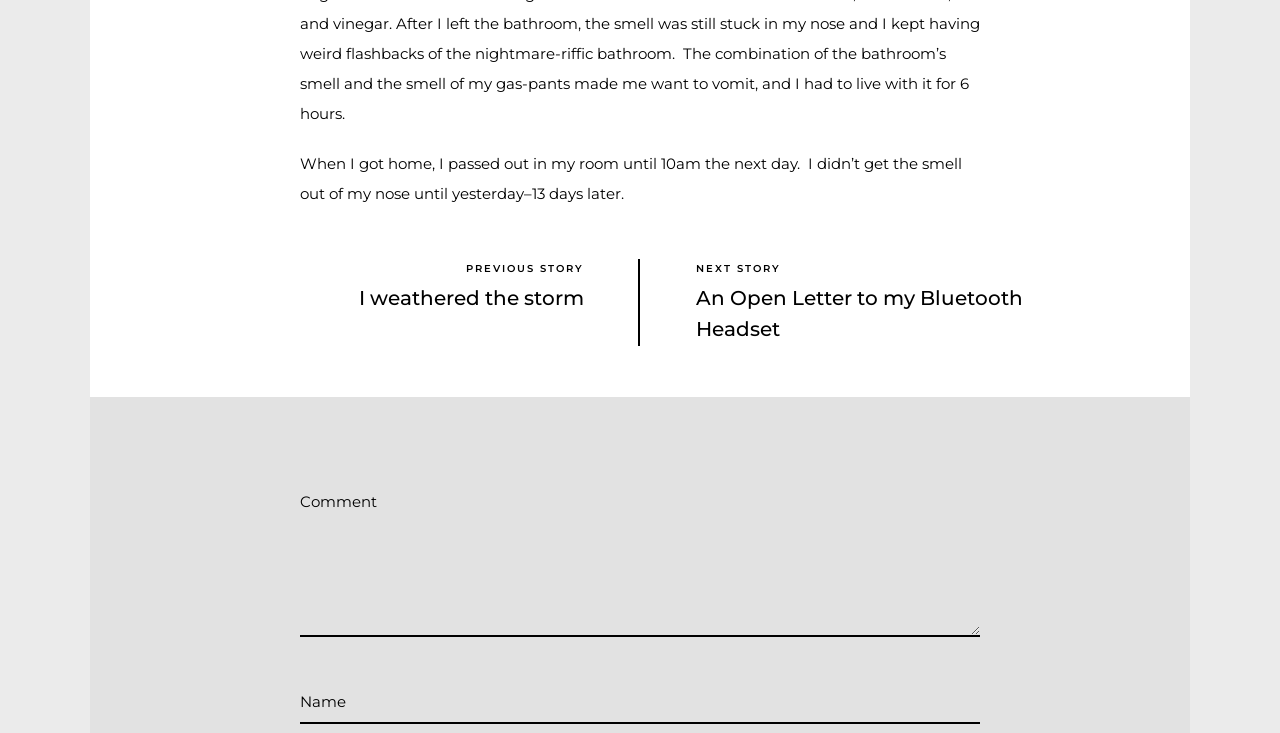Provide the bounding box coordinates of the HTML element described by the text: "I weathered the storm". The coordinates should be in the format [left, top, right, bottom] with values between 0 and 1.

[0.281, 0.391, 0.456, 0.423]